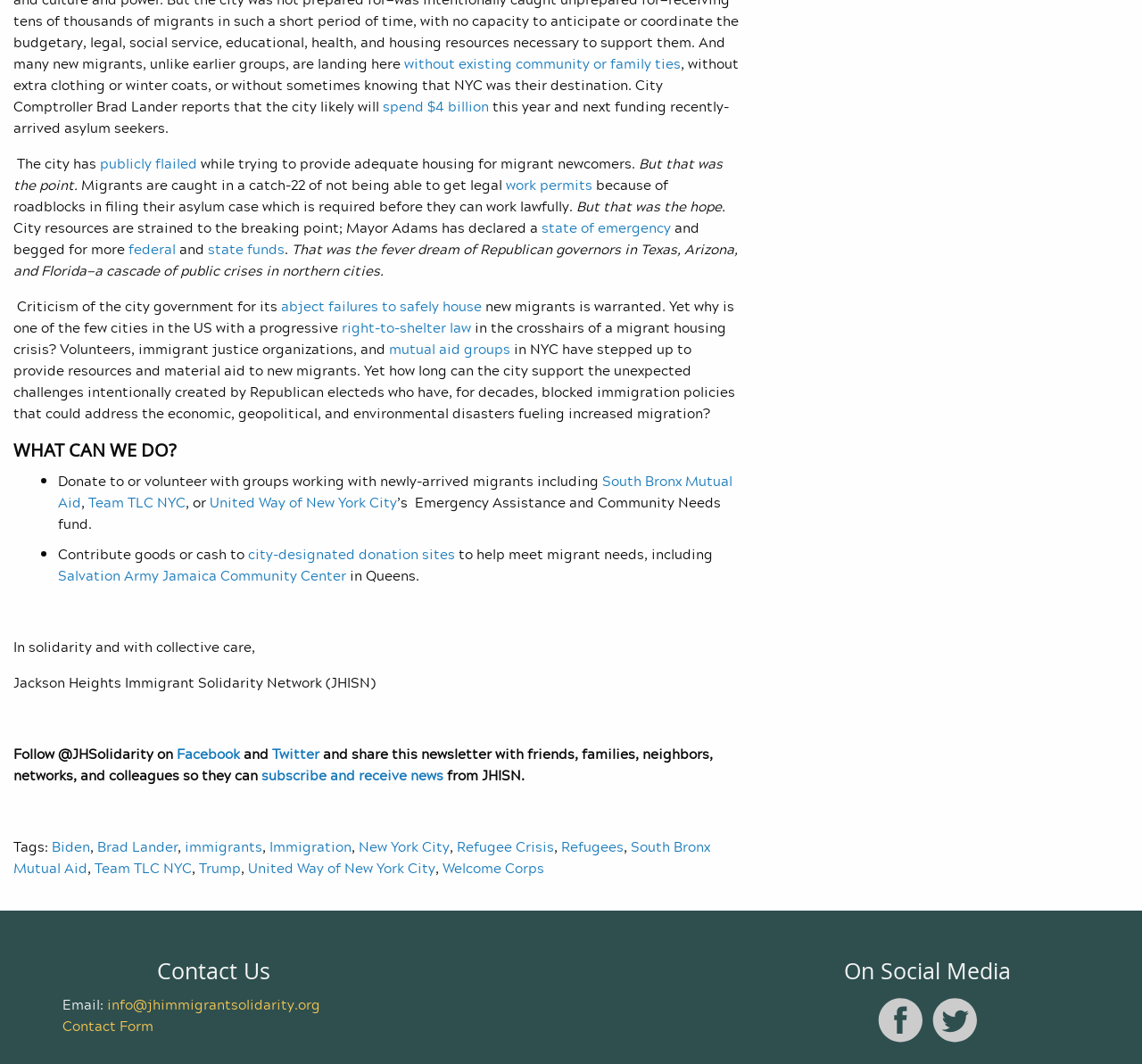Provide the bounding box coordinates for the UI element that is described by this text: "South Bronx Mutual Aid". The coordinates should be in the form of four float numbers between 0 and 1: [left, top, right, bottom].

[0.012, 0.785, 0.622, 0.826]